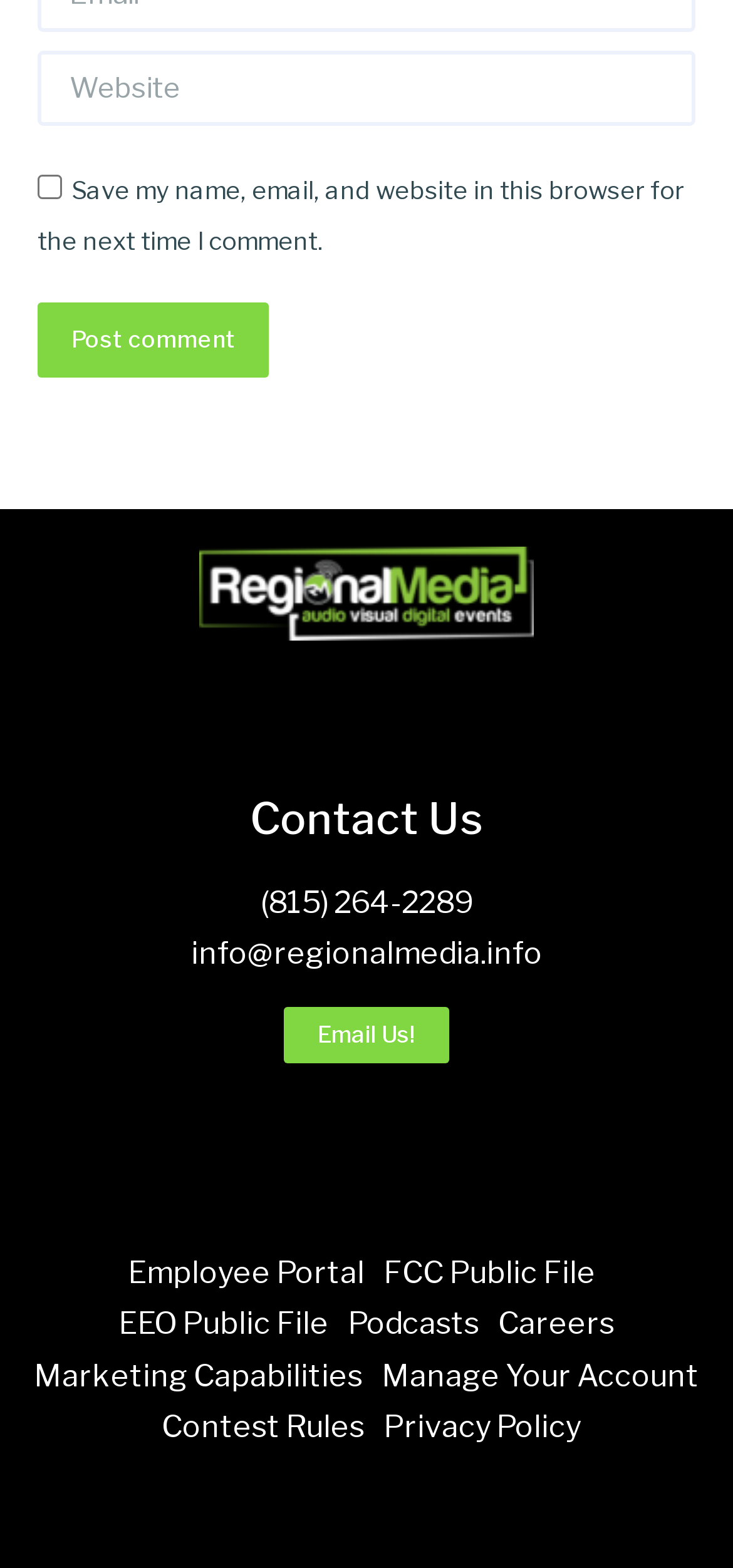Determine the bounding box coordinates of the clickable element to complete this instruction: "Post a comment". Provide the coordinates in the format of four float numbers between 0 and 1, [left, top, right, bottom].

[0.051, 0.193, 0.367, 0.241]